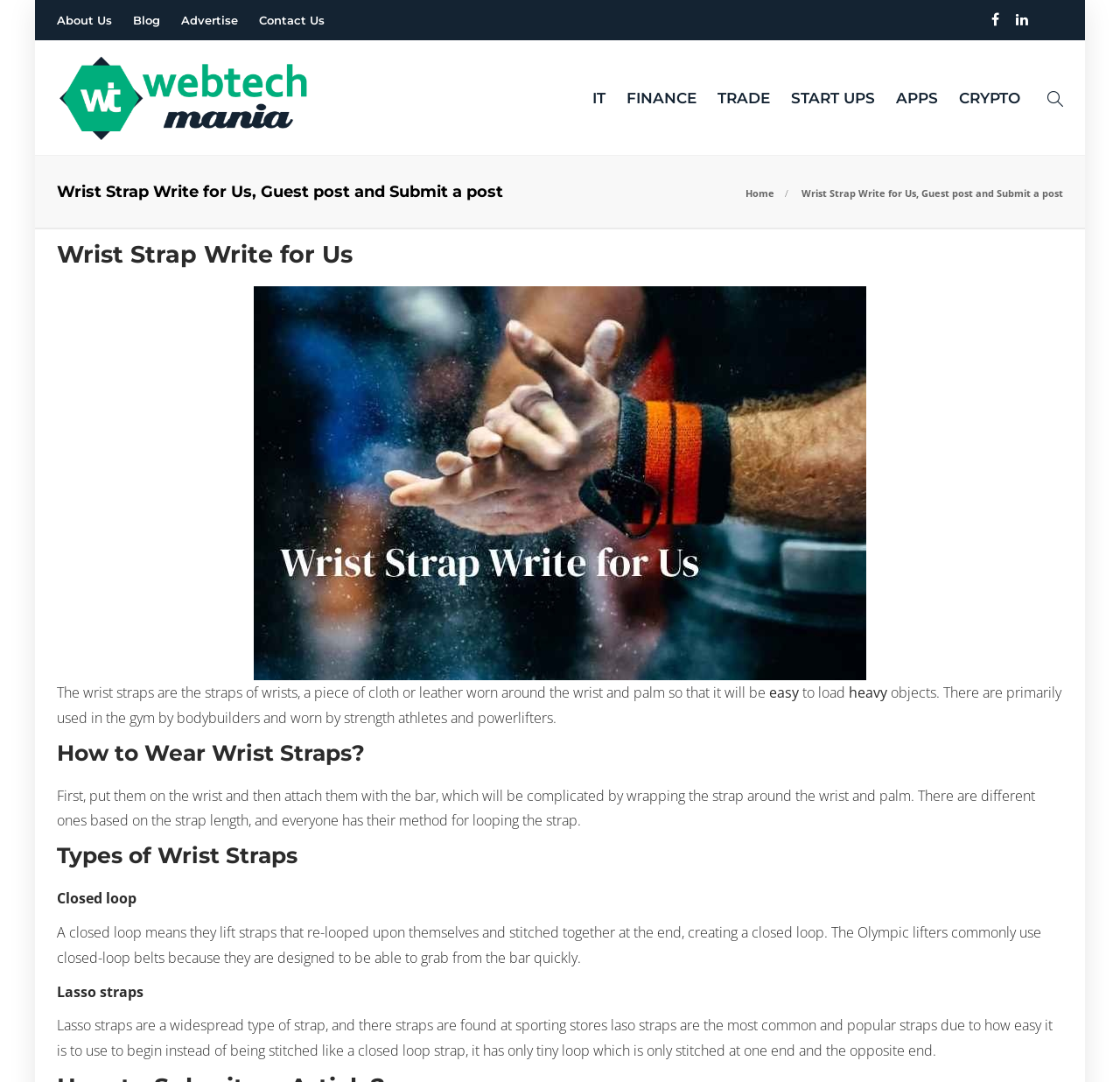Please find the bounding box coordinates of the element that must be clicked to perform the given instruction: "Click on Wrist Strap Write for Us". The coordinates should be four float numbers from 0 to 1, i.e., [left, top, right, bottom].

[0.051, 0.168, 0.576, 0.186]